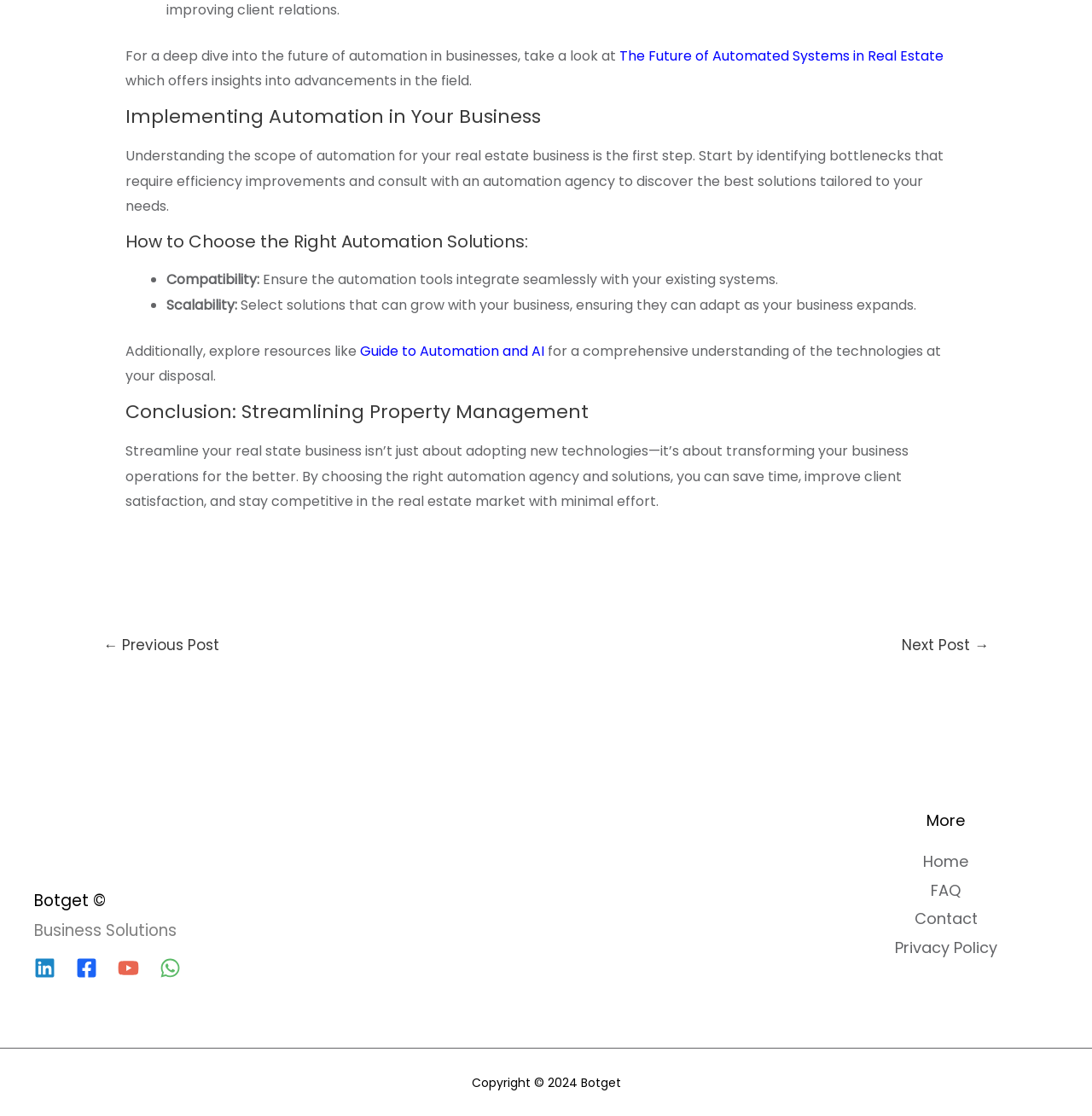Predict the bounding box of the UI element based on this description: "Privacy Policy".

[0.819, 0.839, 0.913, 0.858]